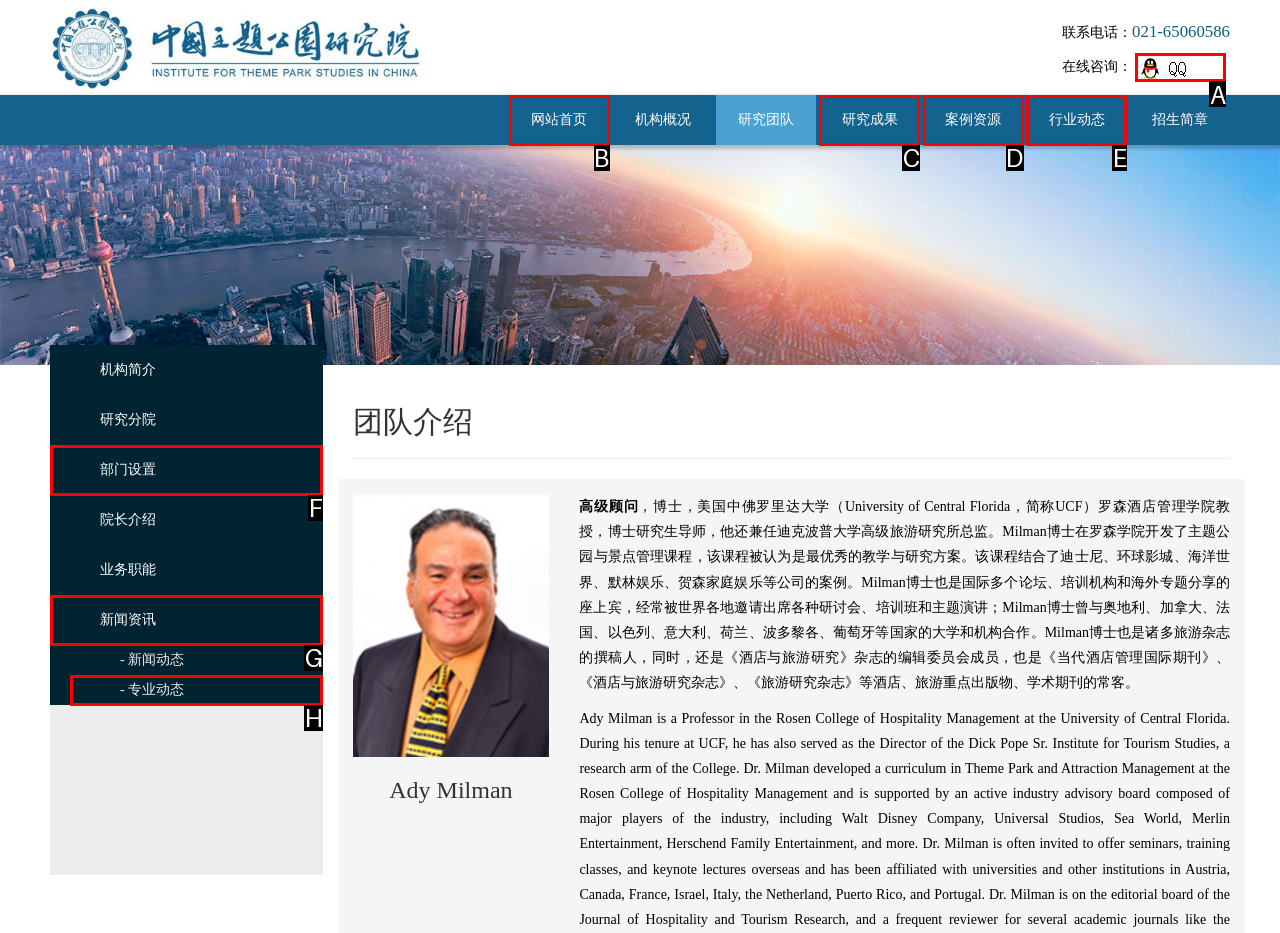Find the HTML element that corresponds to the description: Fairhaven College of Interdisciplinary Studies. Indicate your selection by the letter of the appropriate option.

None